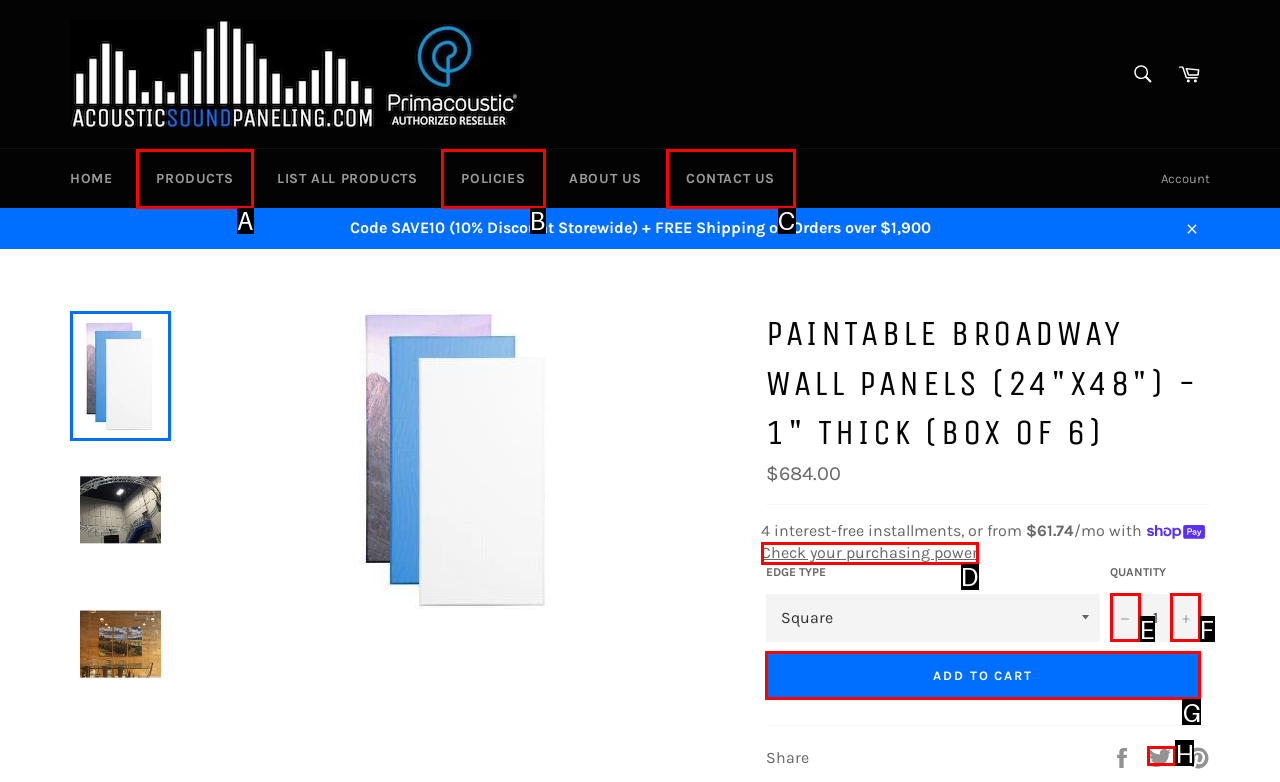For the instruction: Add to cart, which HTML element should be clicked?
Respond with the letter of the appropriate option from the choices given.

G